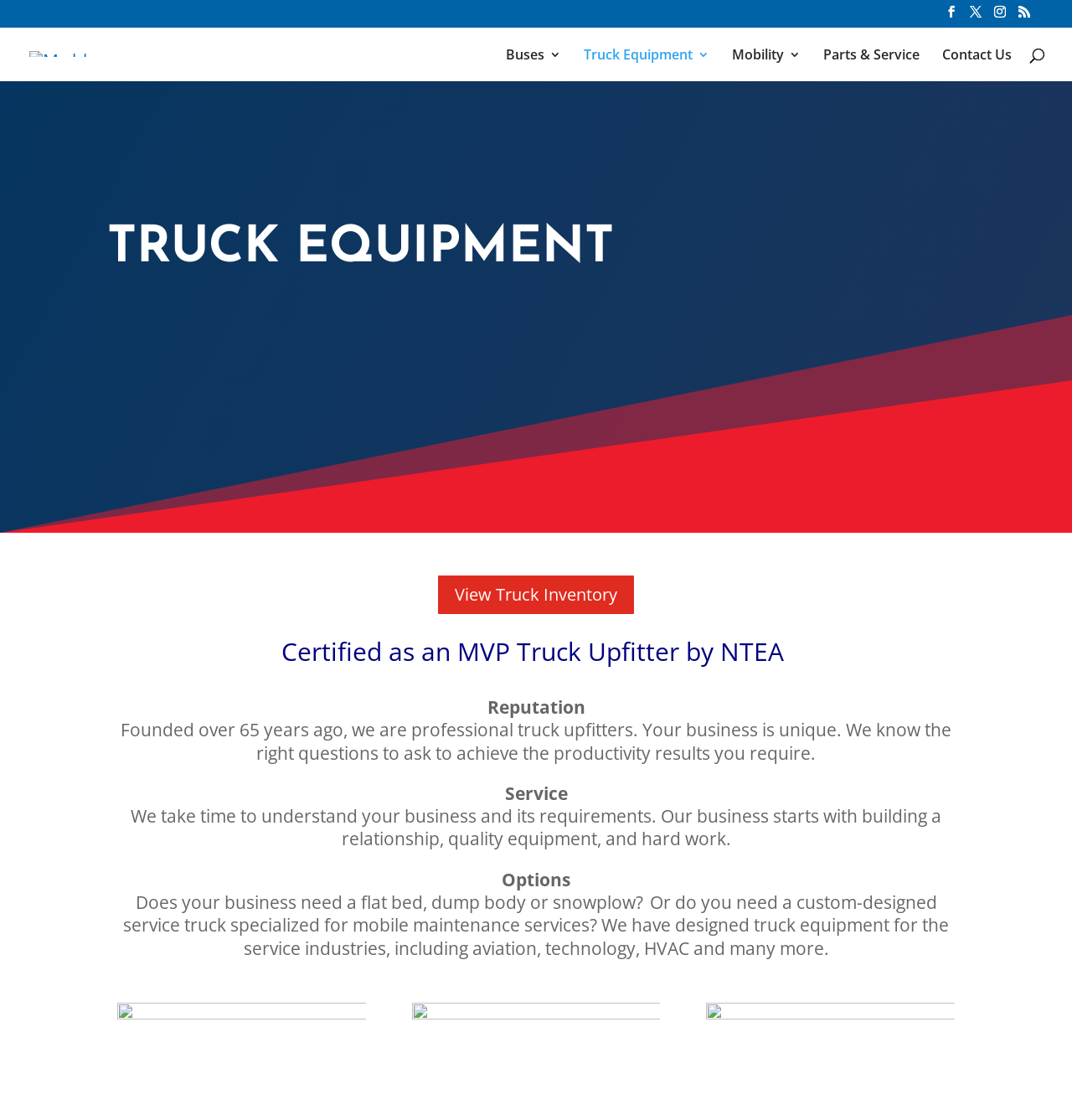What is the company's approach to understanding customers' needs?
Answer the question with a detailed explanation, including all necessary information.

According to the webpage, the company takes time to understand the customer's business and its requirements, as stated in the sentence 'We take time to understand your business and its requirements.'